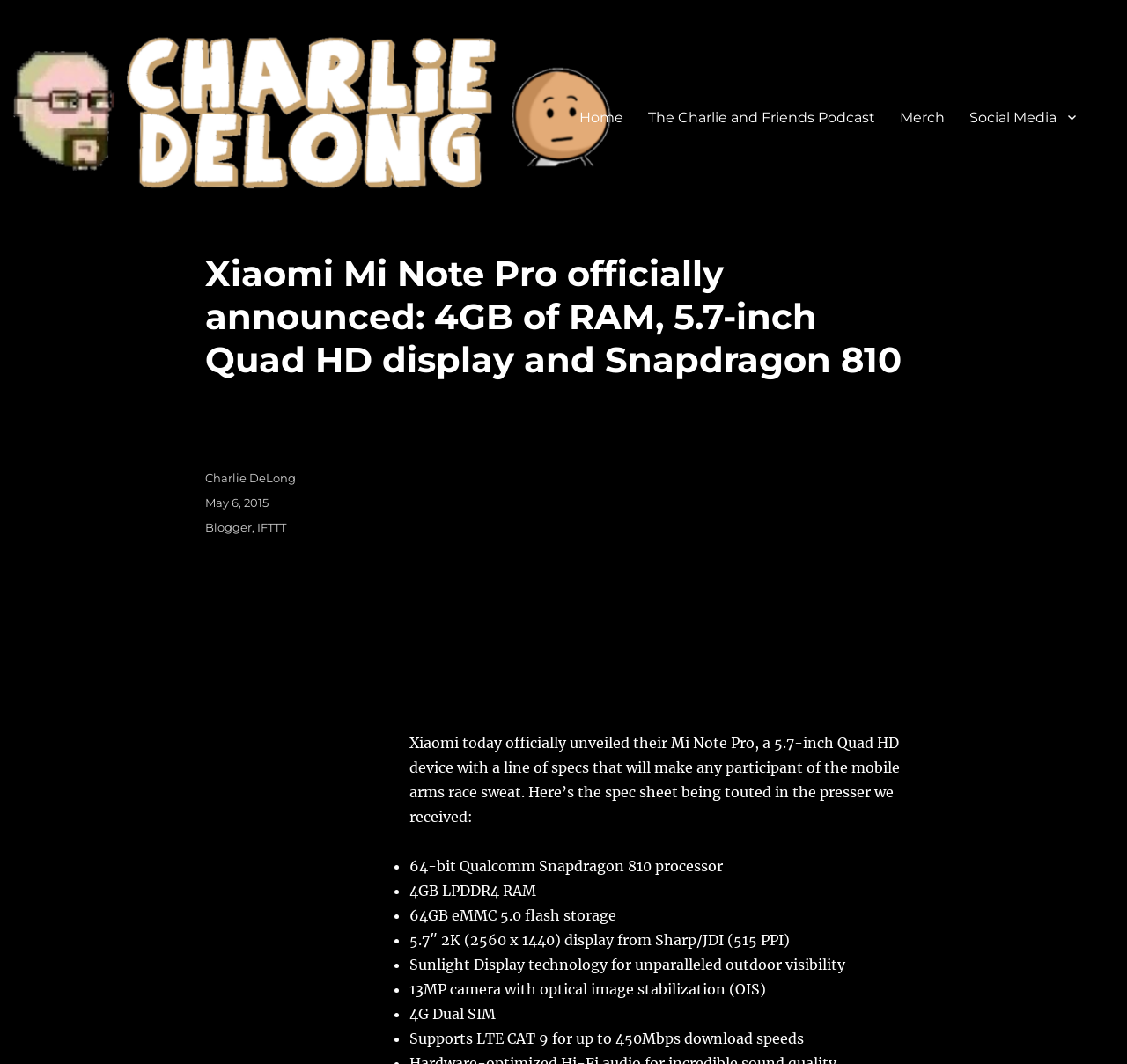Please identify the bounding box coordinates for the region that you need to click to follow this instruction: "Go to the Social Media page".

[0.849, 0.093, 0.965, 0.127]